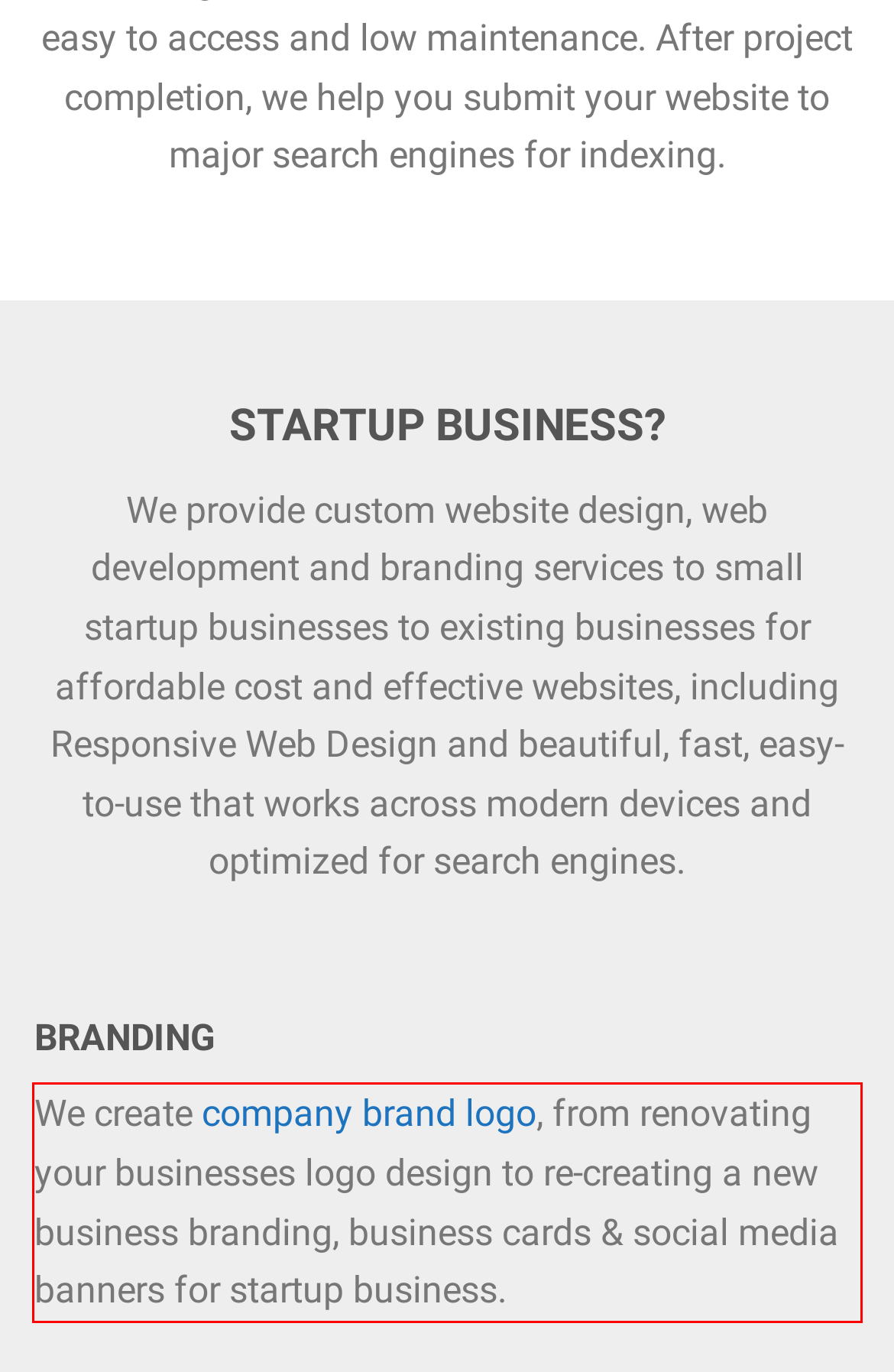By examining the provided screenshot of a webpage, recognize the text within the red bounding box and generate its text content.

We create company brand logo, from renovating your businesses logo design to re-creating a new business branding, business cards & social media banners for startup business.